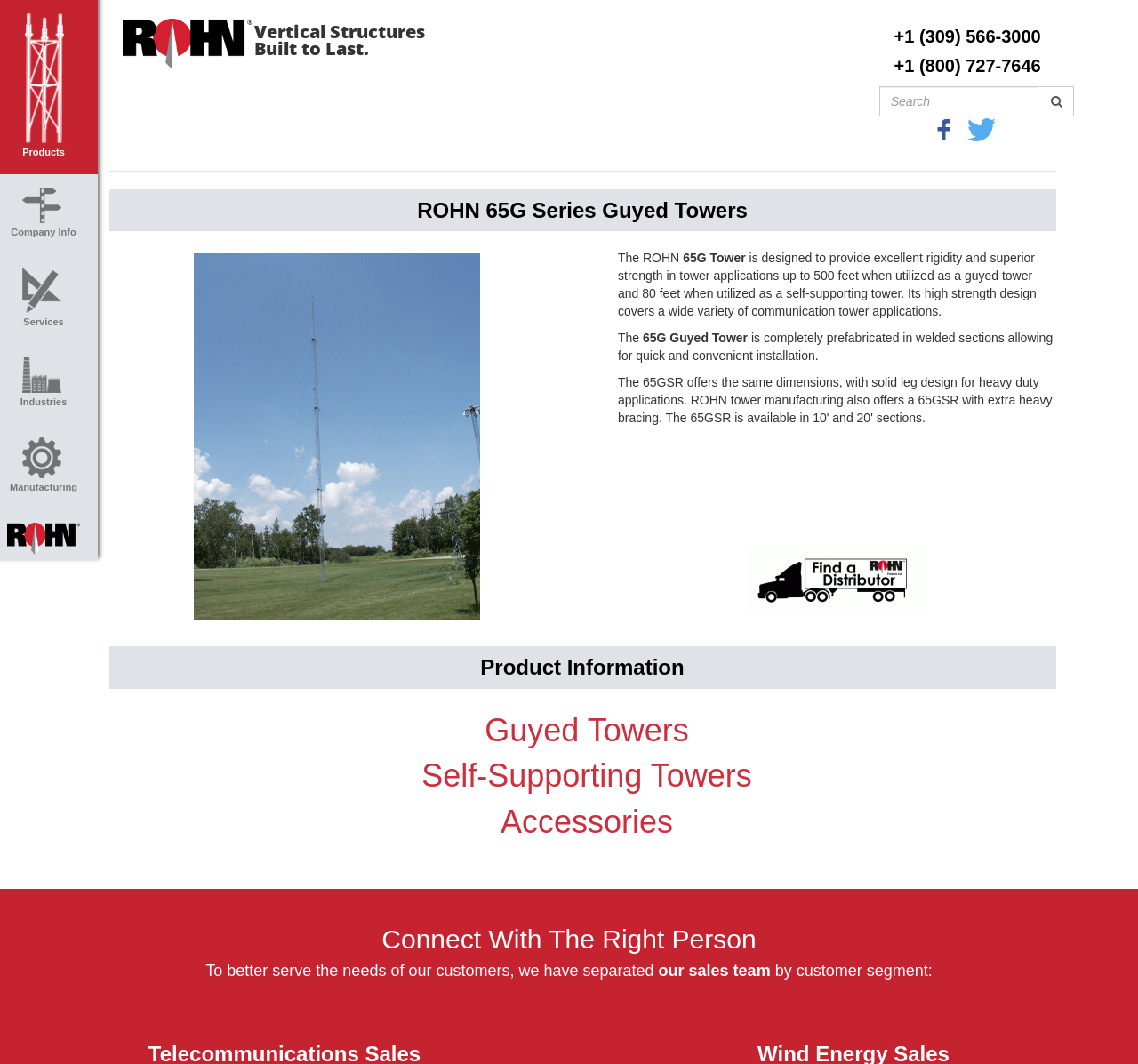What is the company name?
Look at the image and provide a short answer using one word or a phrase.

ROHN